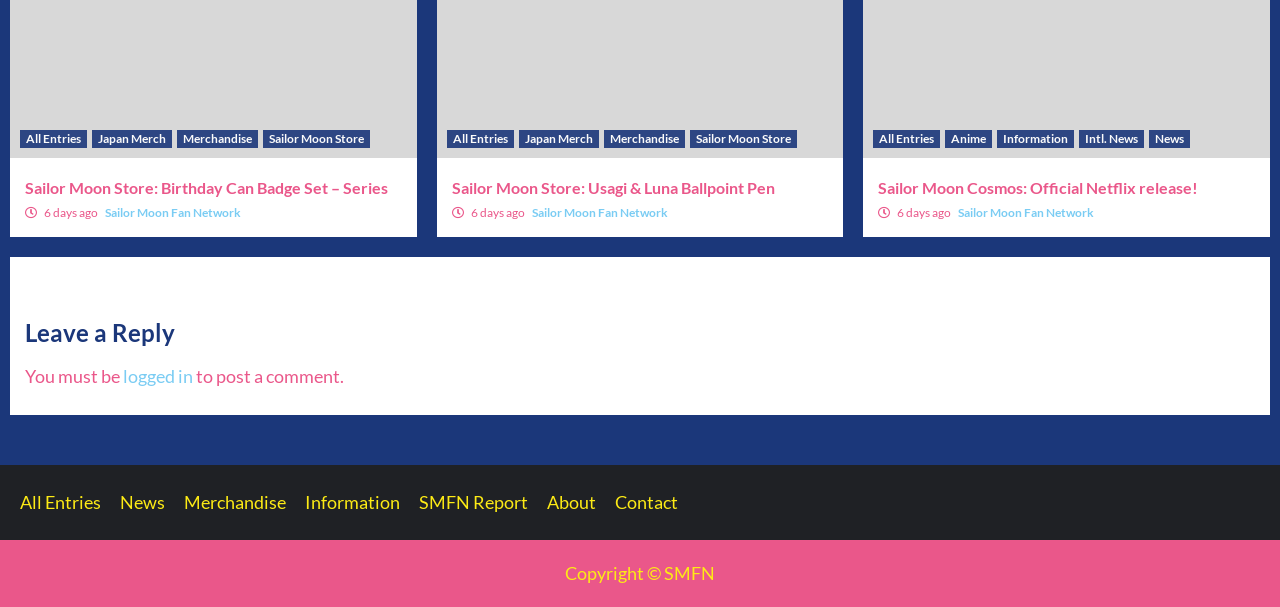Find the bounding box coordinates of the element's region that should be clicked in order to follow the given instruction: "Click on 'All Entries'". The coordinates should consist of four float numbers between 0 and 1, i.e., [left, top, right, bottom].

[0.016, 0.214, 0.068, 0.243]